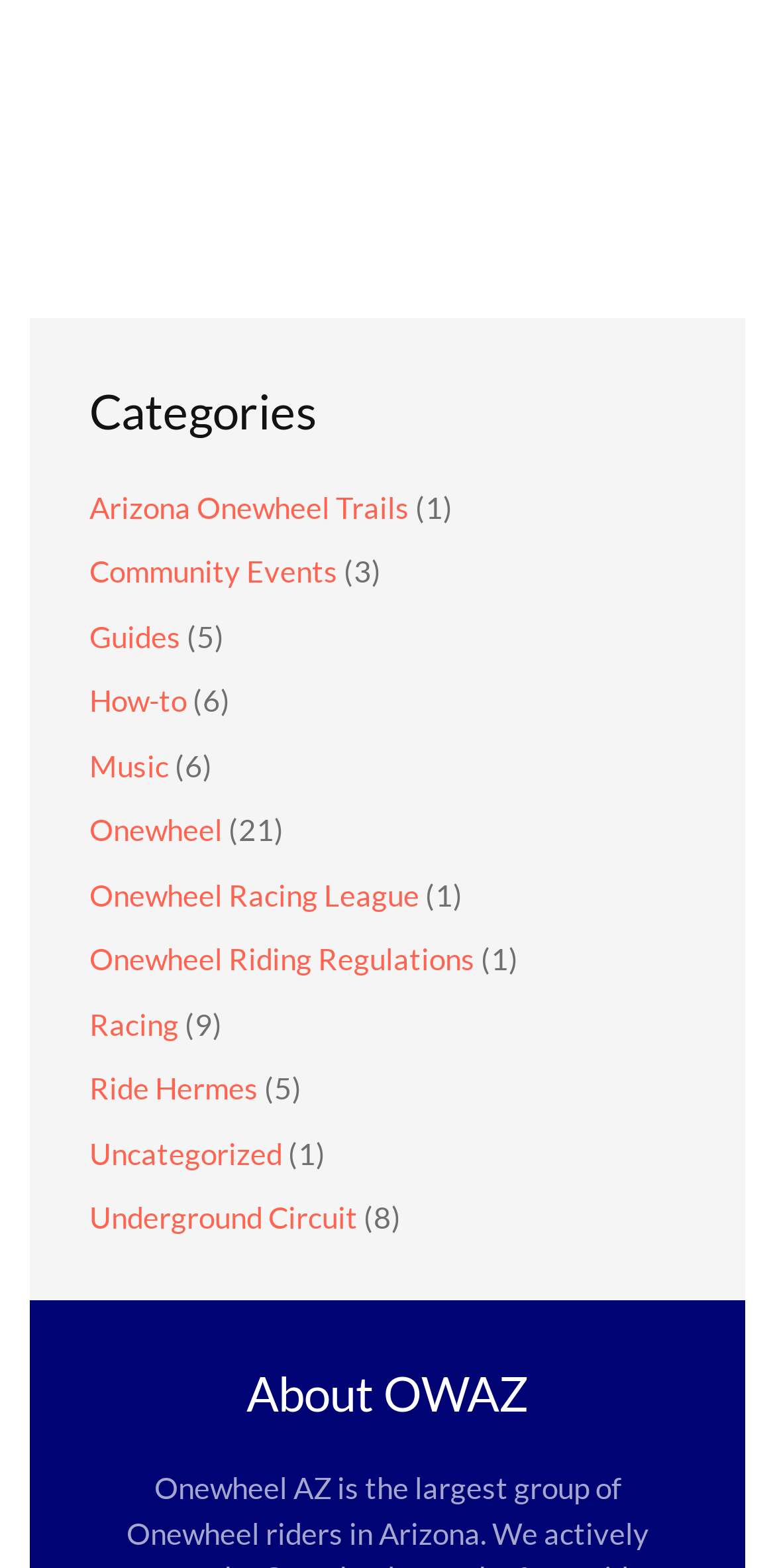What is the last category listed?
Refer to the screenshot and answer in one word or phrase.

Underground Circuit